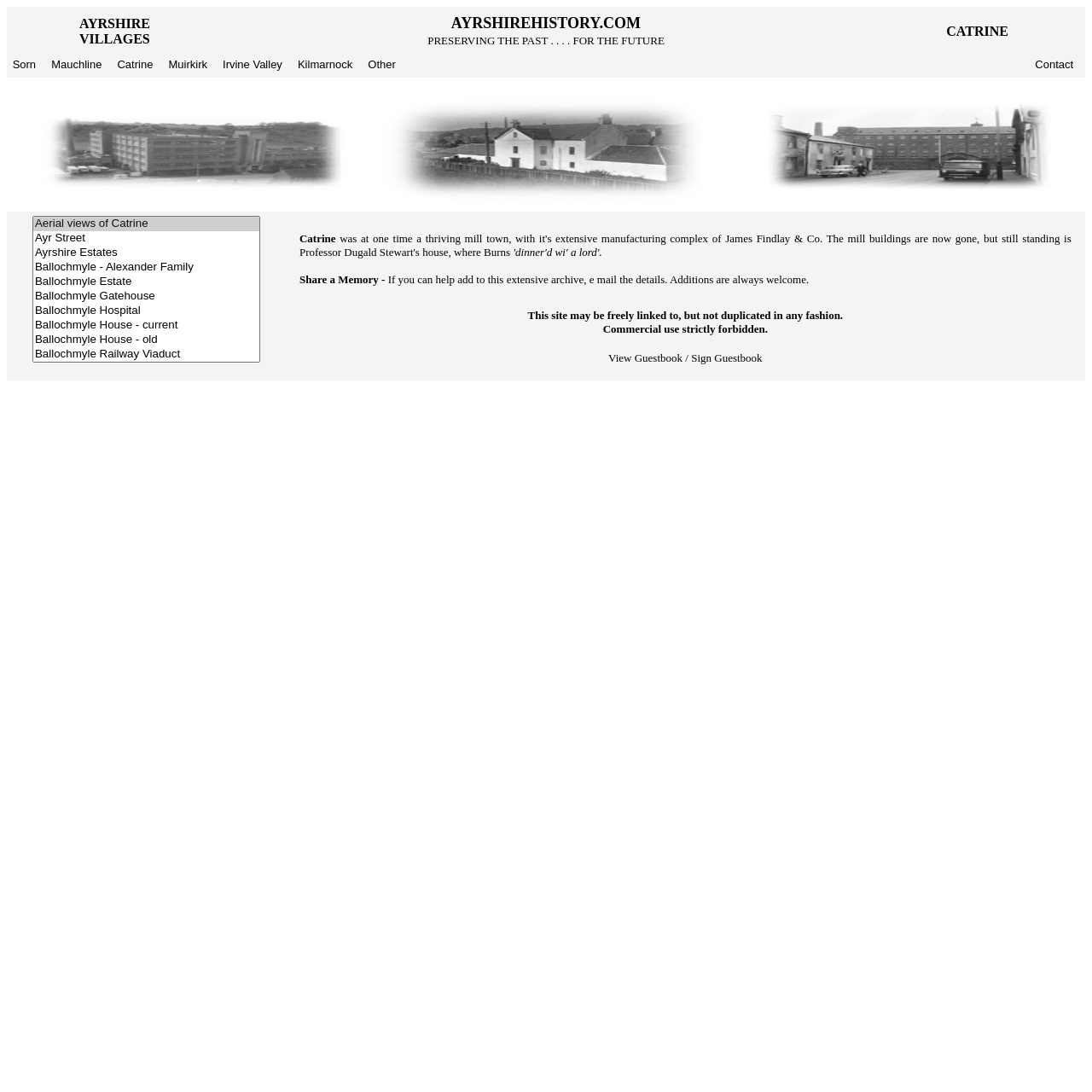Determine the bounding box coordinates of the section to be clicked to follow the instruction: "Click on Catrine". The coordinates should be given as four float numbers between 0 and 1, formatted as [left, top, right, bottom].

[0.107, 0.053, 0.14, 0.065]